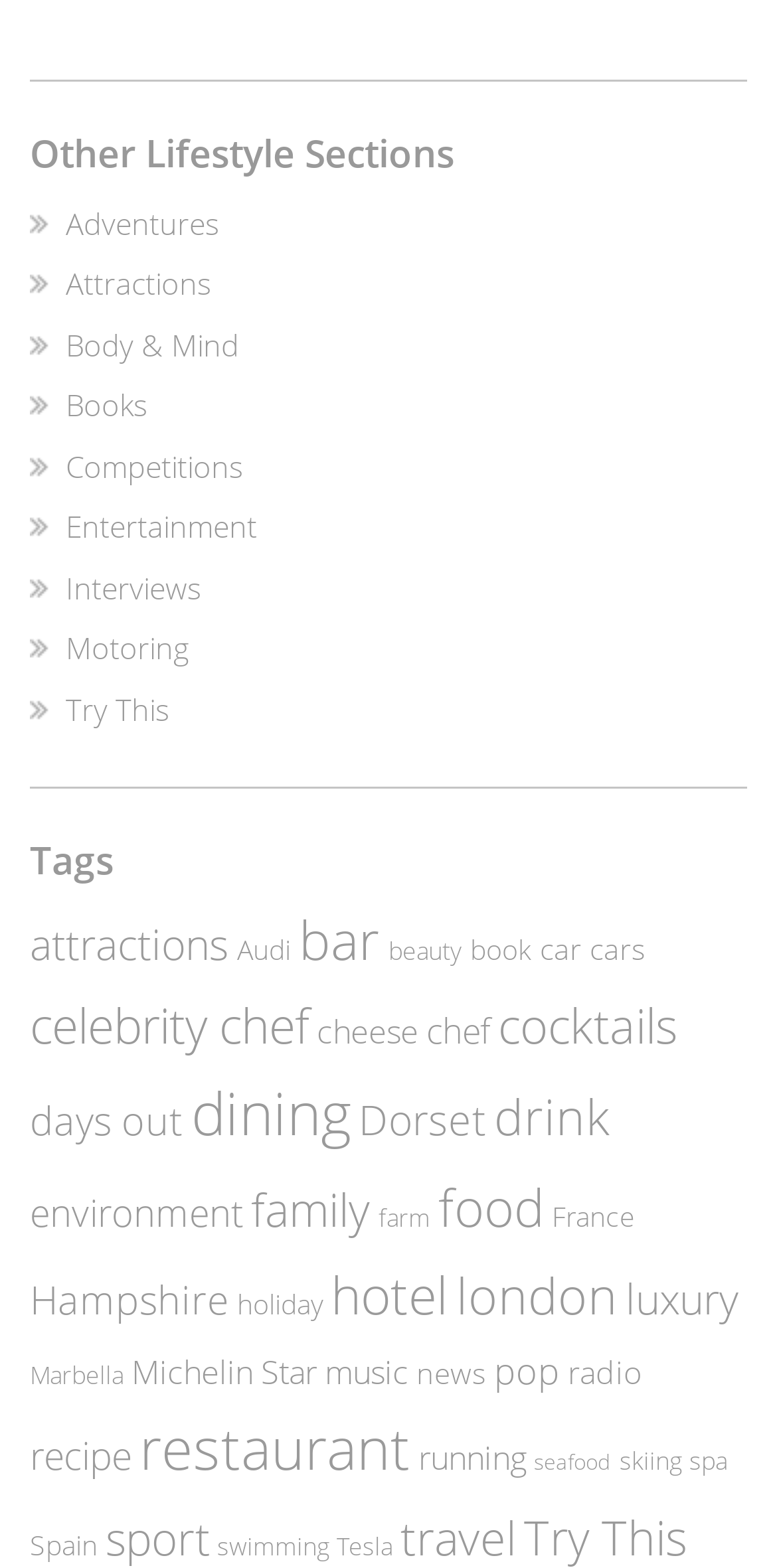Please determine the bounding box coordinates of the clickable area required to carry out the following instruction: "View all games". The coordinates must be four float numbers between 0 and 1, represented as [left, top, right, bottom].

None